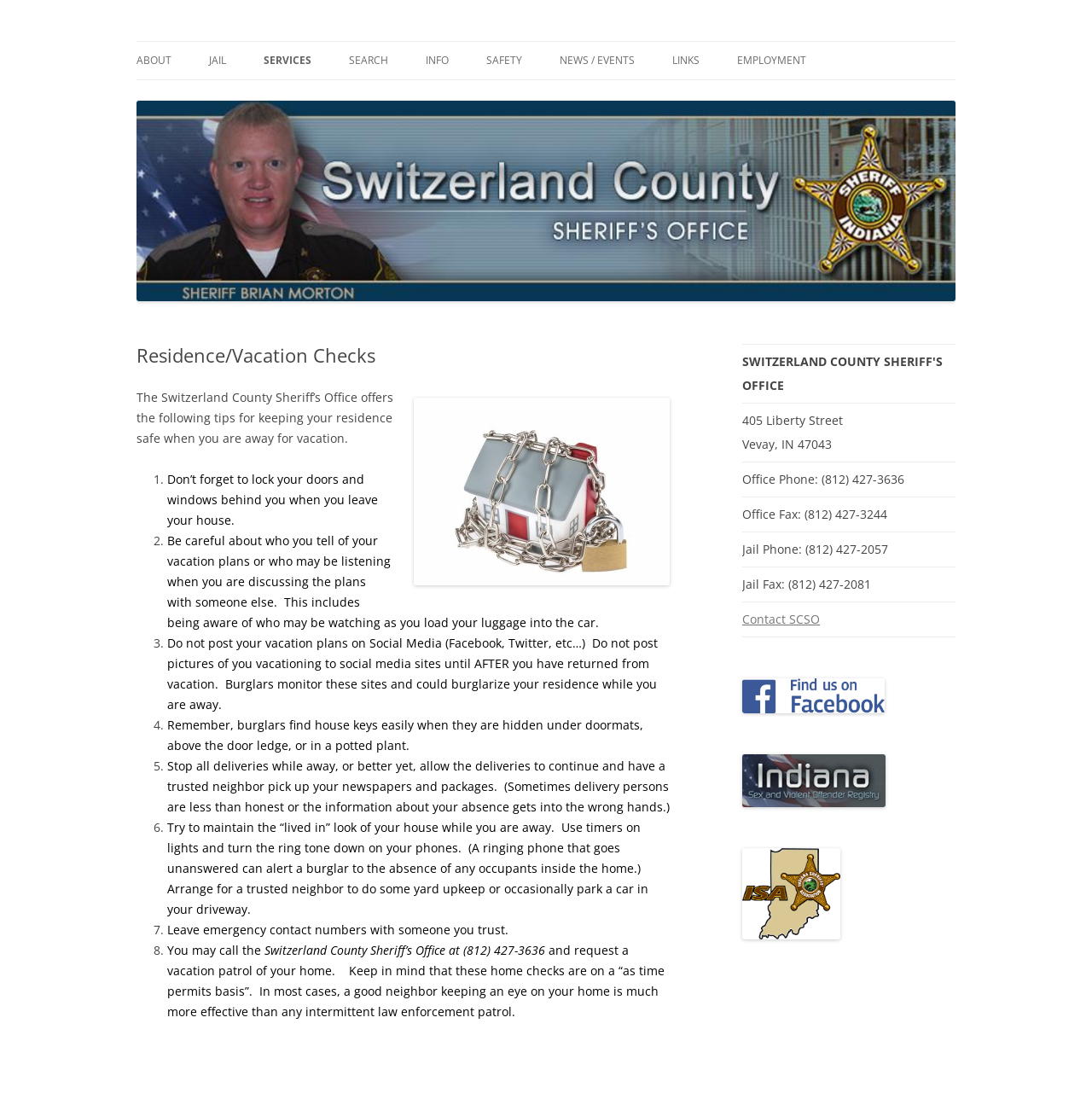Please locate the bounding box coordinates of the element that needs to be clicked to achieve the following instruction: "Click on RESIDENCE/VACATION CHECKS". The coordinates should be four float numbers between 0 and 1, i.e., [left, top, right, bottom].

[0.241, 0.233, 0.398, 0.265]